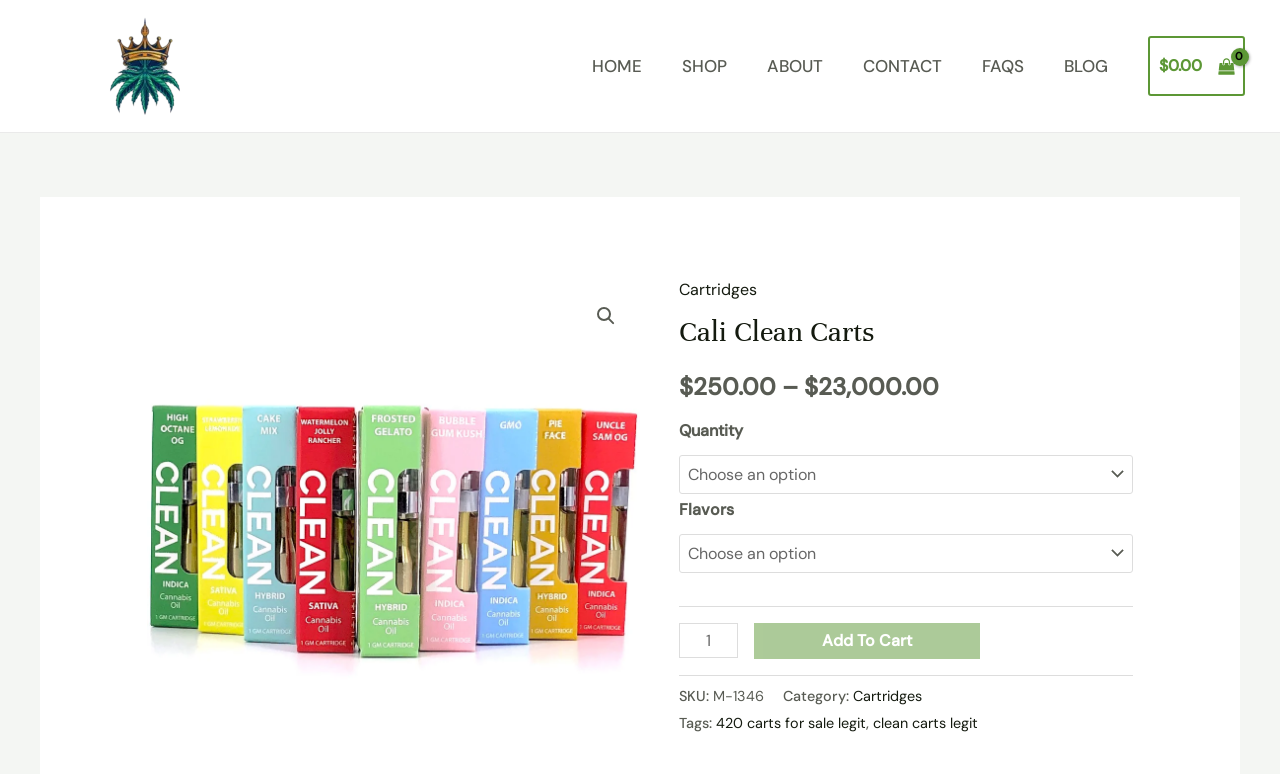Determine the bounding box coordinates for the area that needs to be clicked to fulfill this task: "Add to cart". The coordinates must be given as four float numbers between 0 and 1, i.e., [left, top, right, bottom].

[0.589, 0.805, 0.766, 0.851]